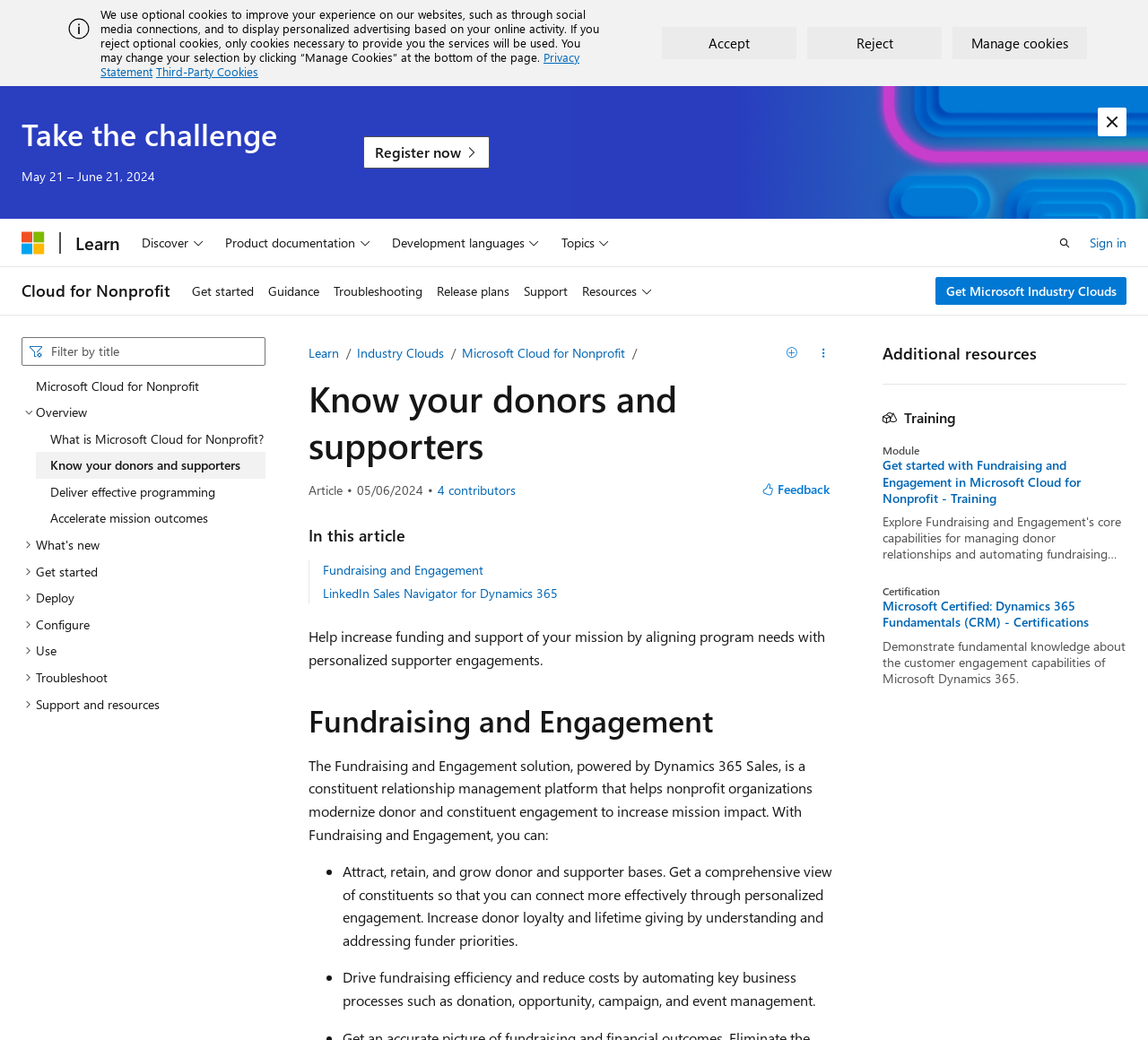Please reply to the following question using a single word or phrase: 
What is the challenge mentioned on the webpage?

Take the challenge